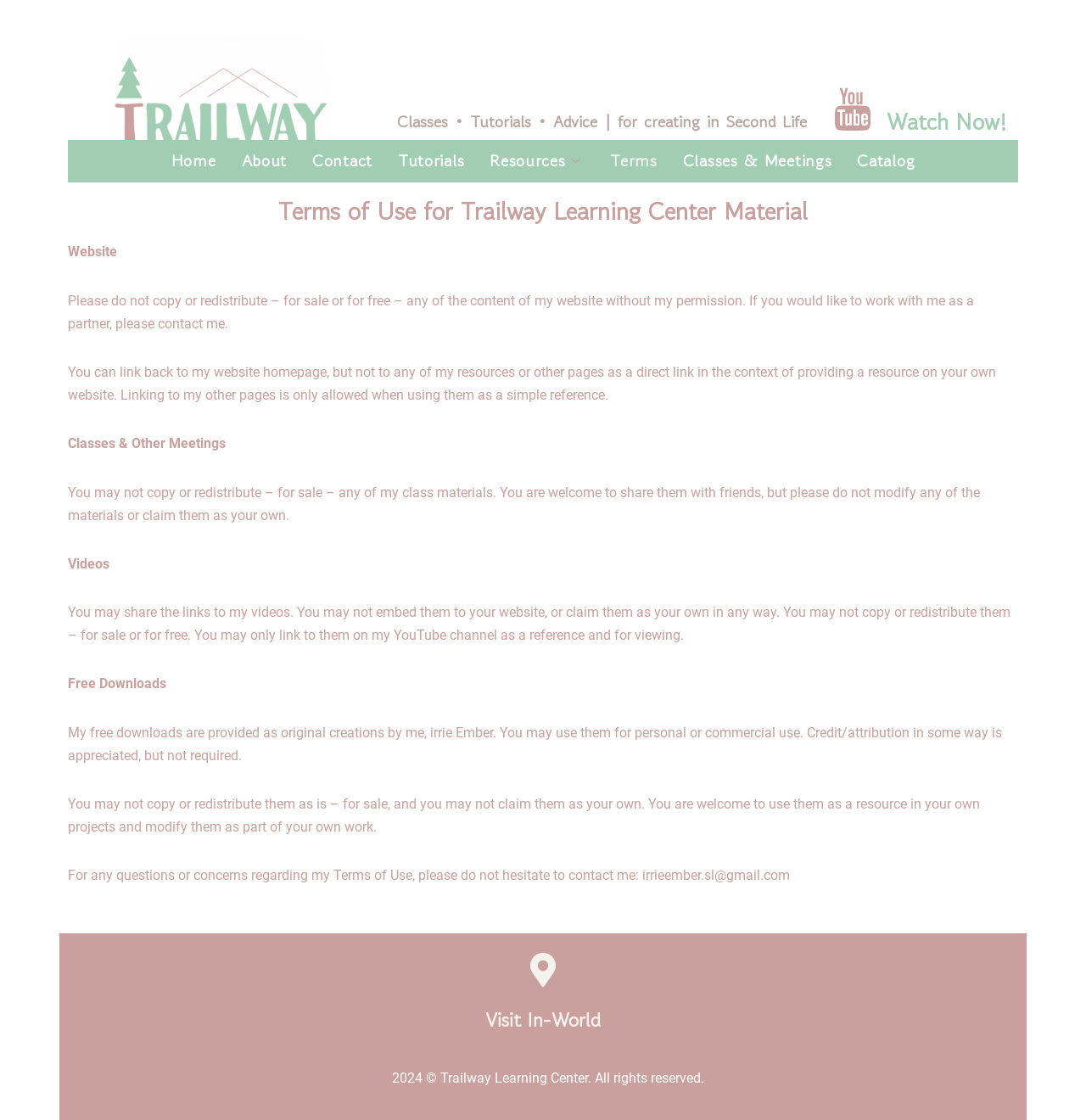Please mark the clickable region by giving the bounding box coordinates needed to complete this instruction: "Visit the 'About' page".

[0.211, 0.125, 0.276, 0.163]